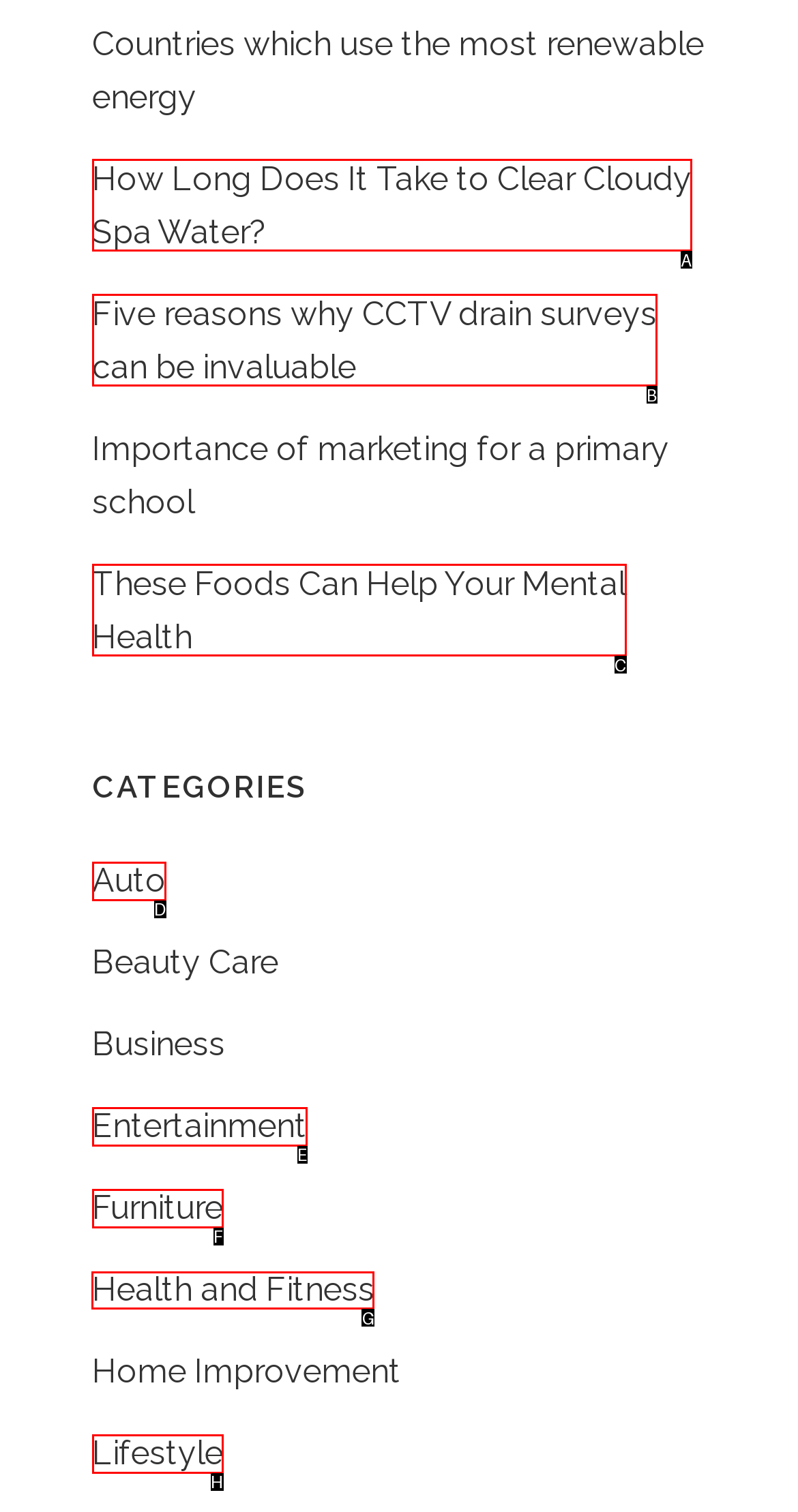Identify the letter of the UI element needed to carry out the task: Browse the health and fitness category
Reply with the letter of the chosen option.

G